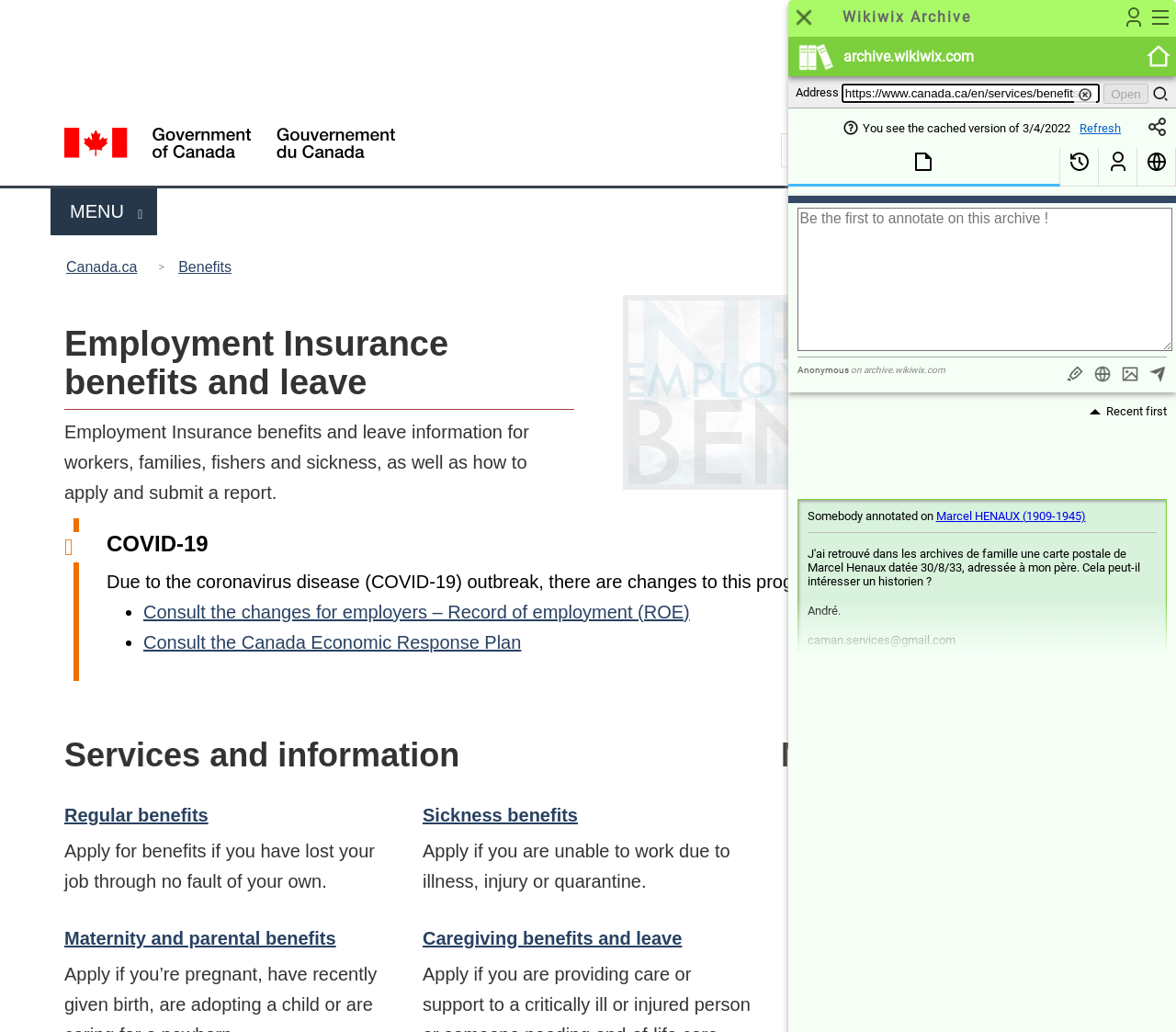Provide the bounding box coordinates of the section that needs to be clicked to accomplish the following instruction: "Refresh."

[0.918, 0.118, 0.953, 0.131]